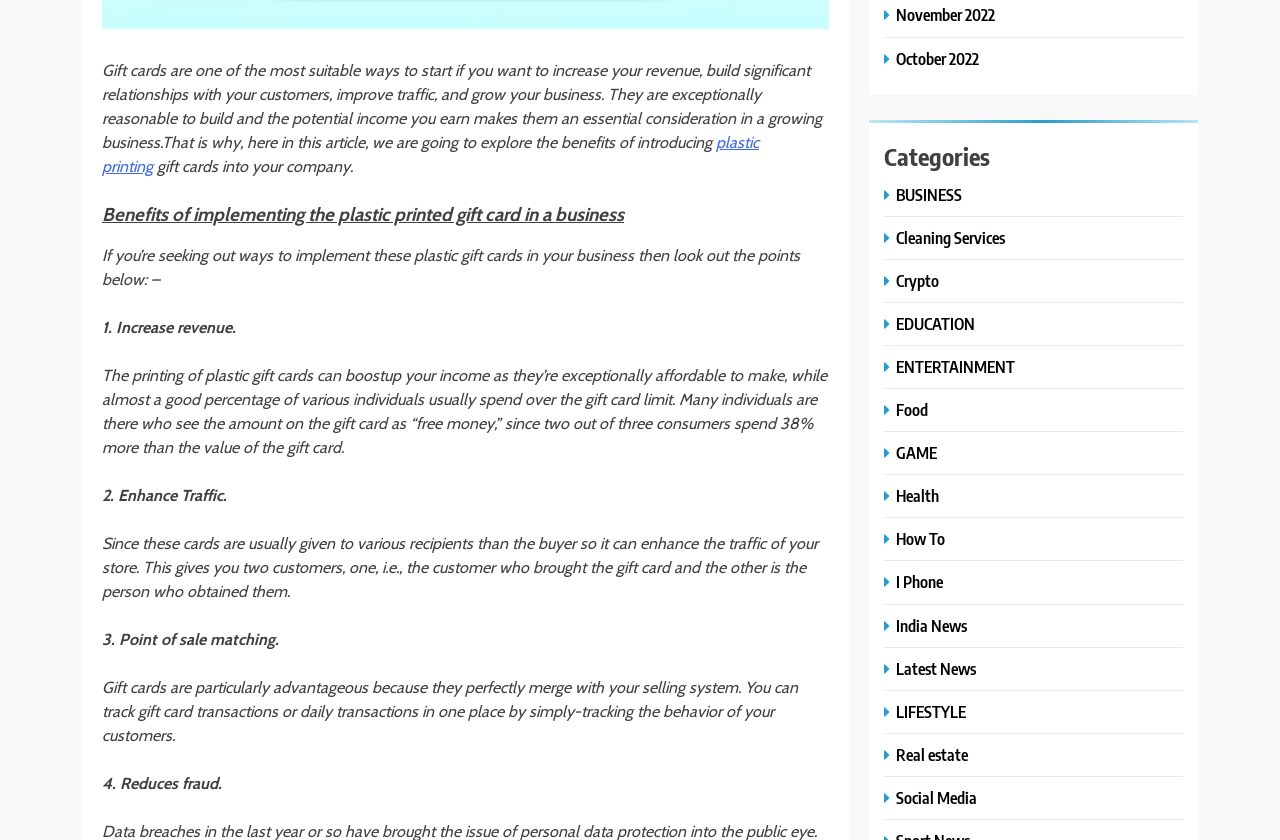Answer the following in one word or a short phrase: 
What is the second benefit of using gift cards?

Enhance traffic